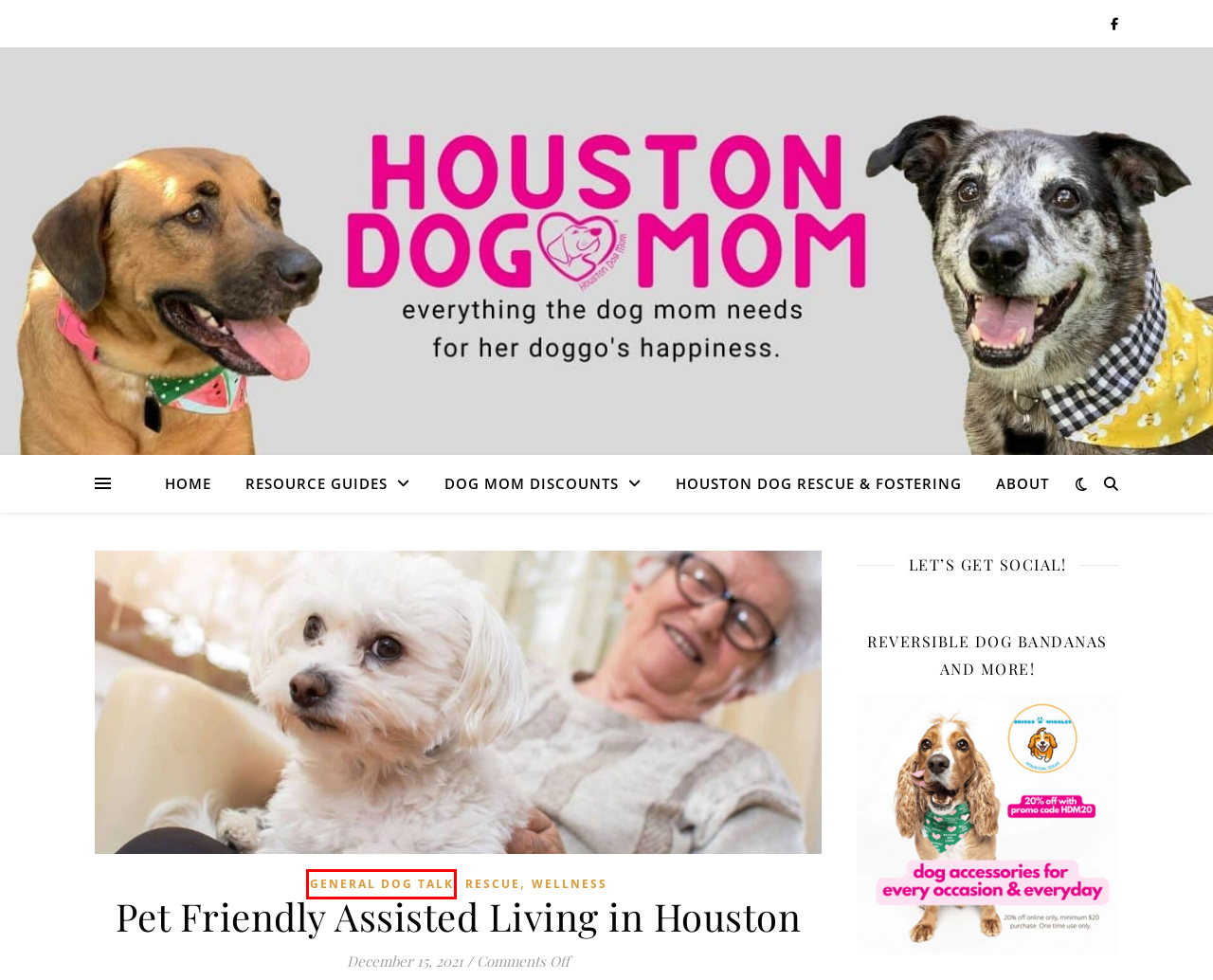Given a webpage screenshot featuring a red rectangle around a UI element, please determine the best description for the new webpage that appears after the element within the bounding box is clicked. The options are:
A. About - Houston Dog Mom
B. Houston Dog Mom - Everything the Houston Dog Mom needs for her doggo.
C. assisted living that allows pets - Houston Dog Mom
D. American Rescue Dog Show – Who Will Win? - Houston Dog Mom
E. General Dog Talk - Houston Dog Mom
F. HouDogMom - Houston Dog Mom
G. Wellness - Houston Dog Mom
H. Dog Bandanas Handmade in USA - Briggs 'n' Wiggles

E